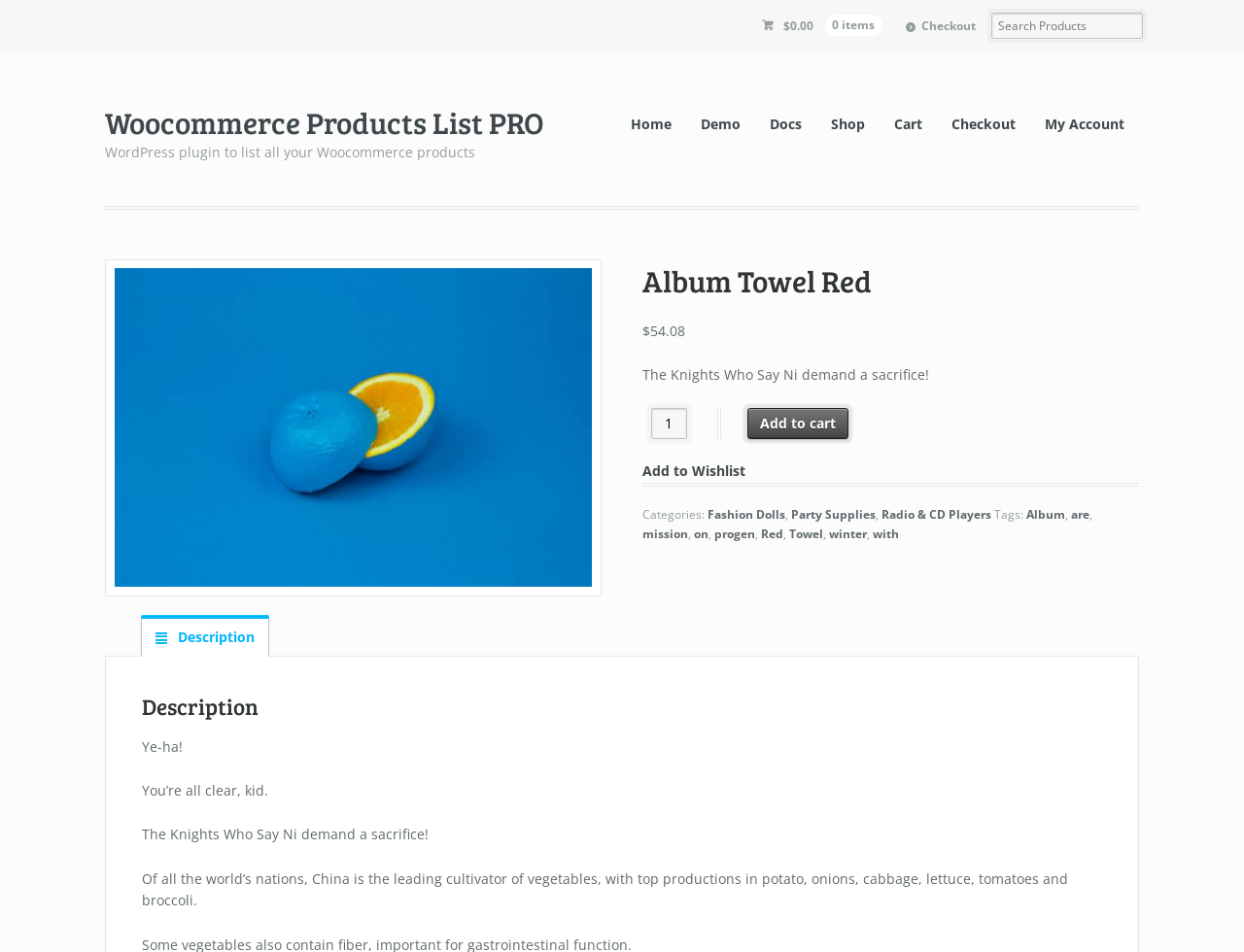Analyze the image and give a detailed response to the question:
What is the minimum quantity of Album Towel Red that can be added to cart?

I found the minimum quantity by looking at the spinbutton element with the valuemin attribute set to 1, which is located next to the button 'Add to cart'.